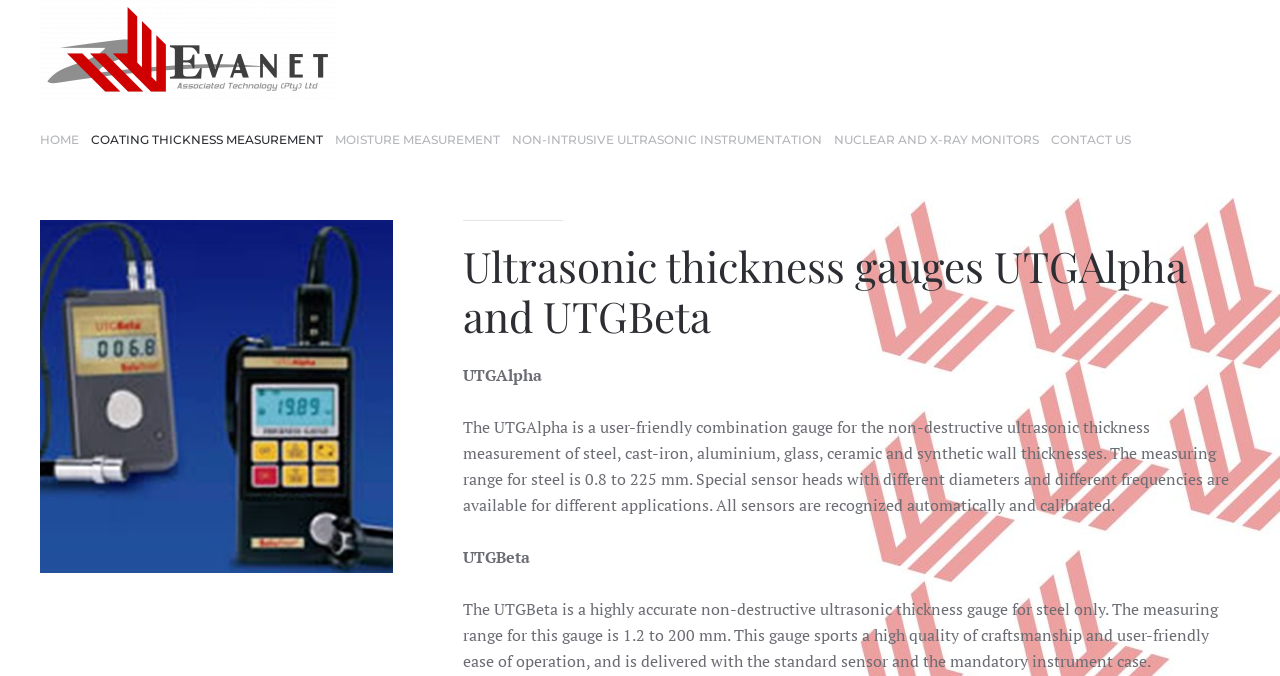What is the purpose of UTGBeta?
Please provide a single word or phrase answer based on the image.

Non-destructive ultrasonic thickness gauge for steel